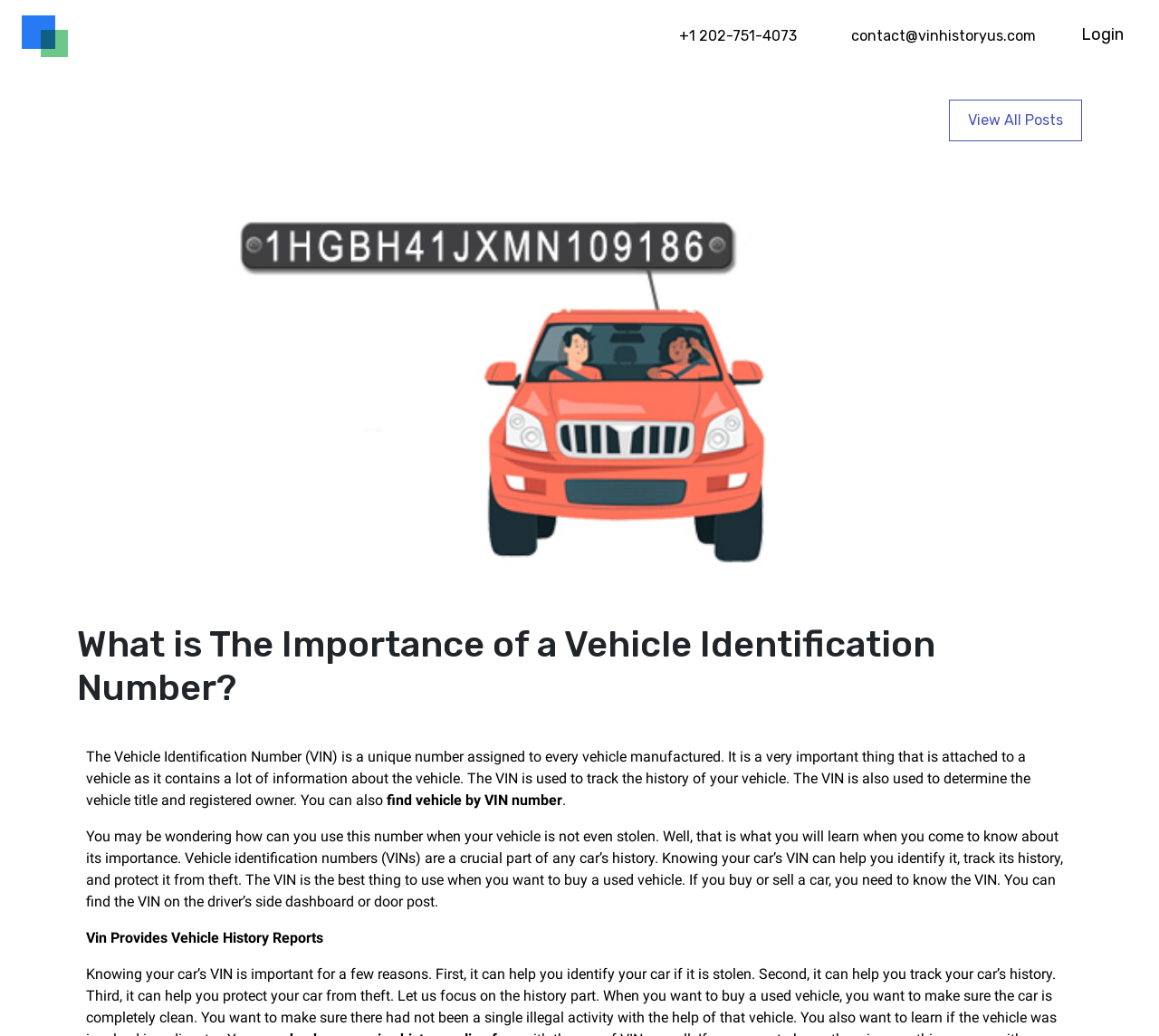Why is the VIN important for buying or selling a car?
Provide a comprehensive and detailed answer to the question.

The VIN is important for buying or selling a car because it allows you to know the vehicle's history, including its title and registered owner, which can help you make an informed decision.